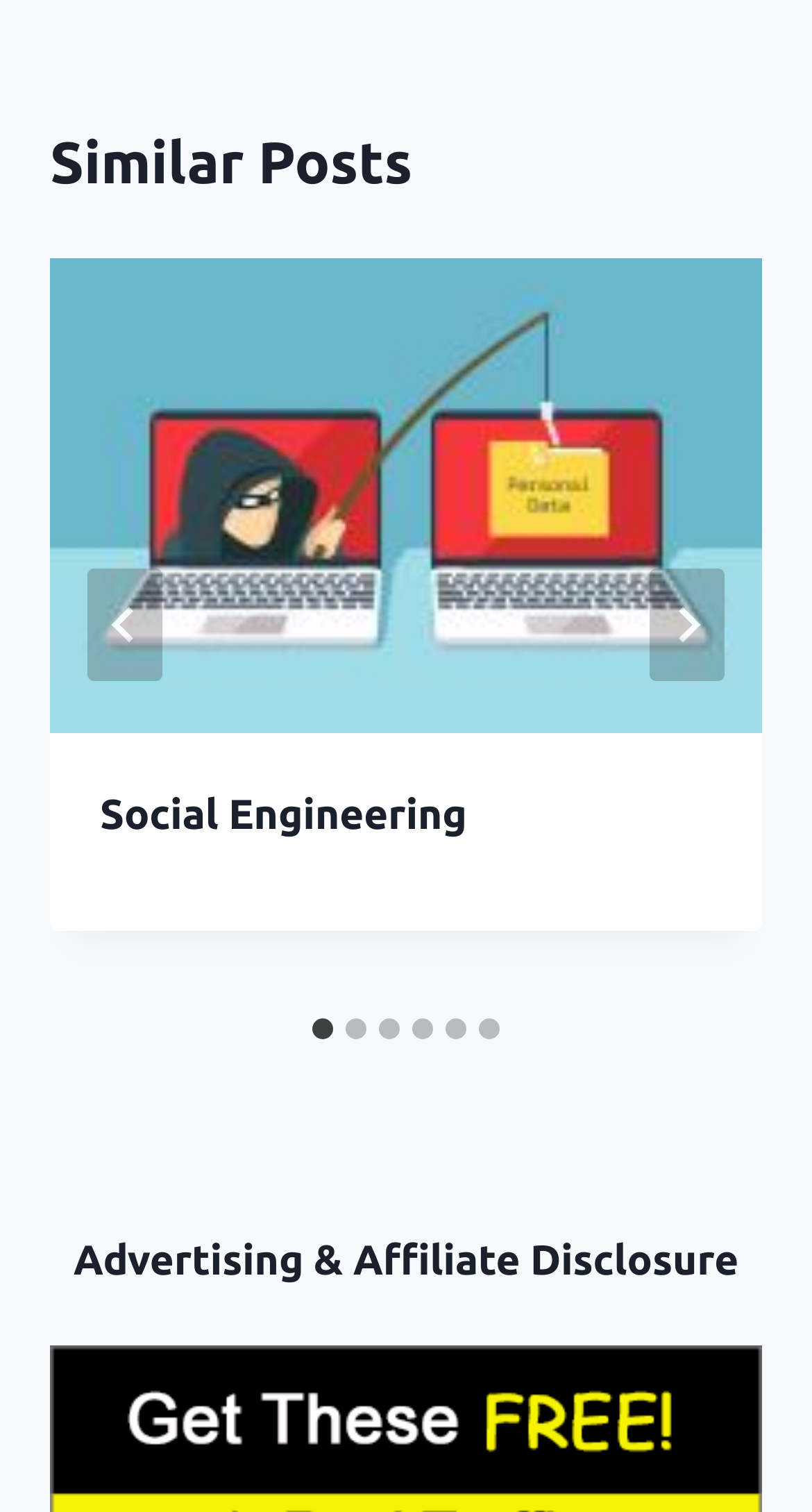Identify the coordinates of the bounding box for the element that must be clicked to accomplish the instruction: "Go to last slide".

[0.108, 0.376, 0.2, 0.451]